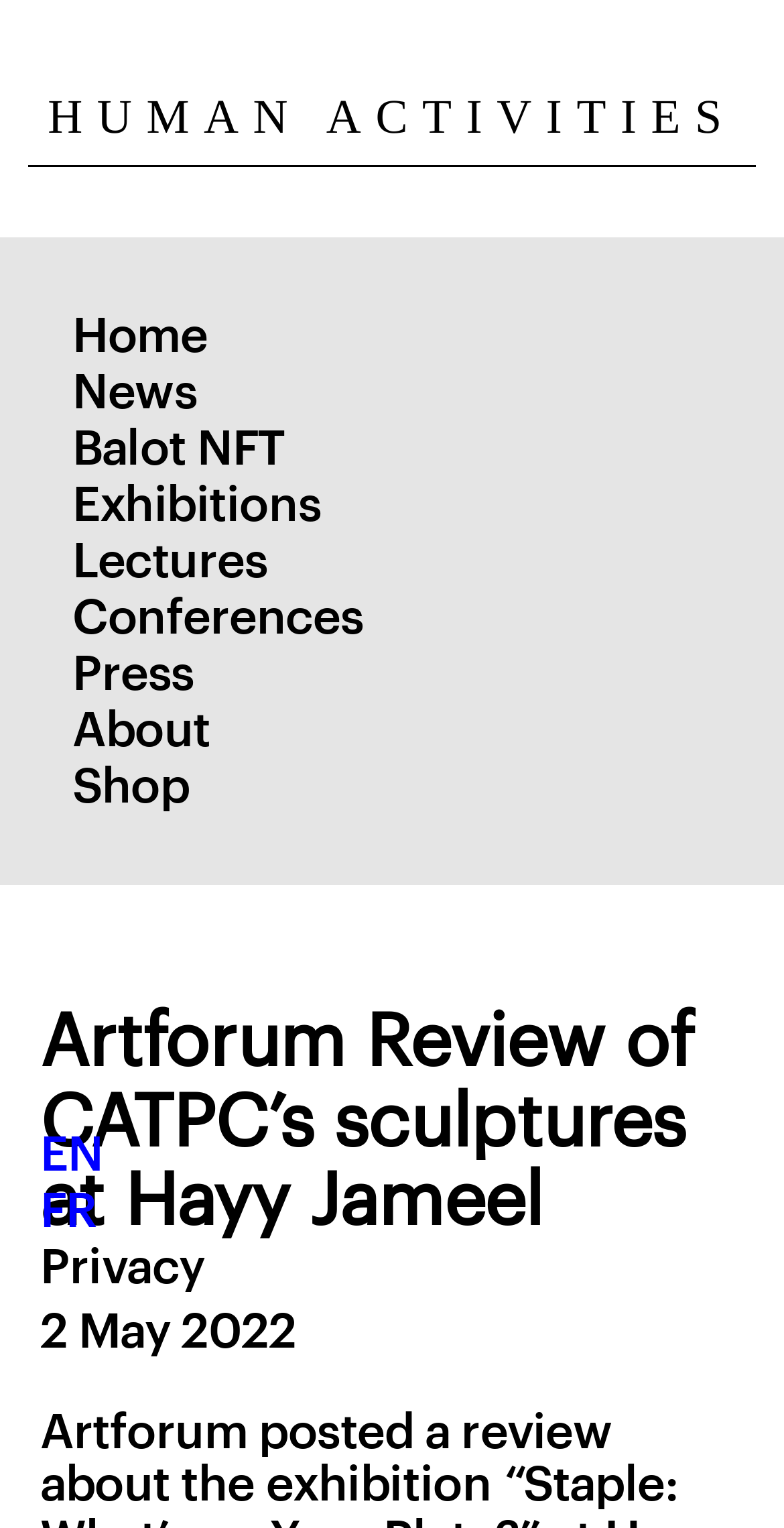Please indicate the bounding box coordinates of the element's region to be clicked to achieve the instruction: "view News". Provide the coordinates as four float numbers between 0 and 1, i.e., [left, top, right, bottom].

[0.0, 0.238, 1.0, 0.275]